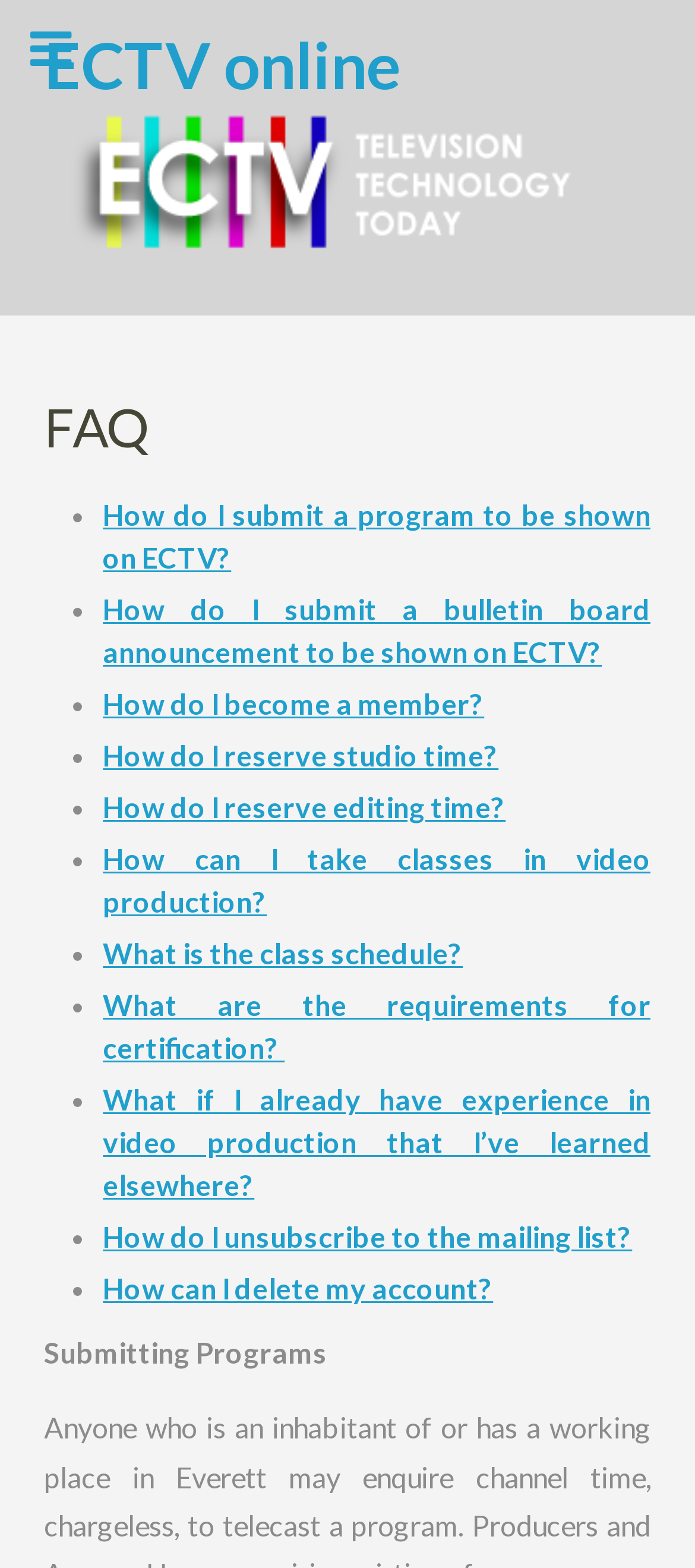Give a one-word or short phrase answer to the question: 
Can I find information on reserving studio time on this webpage?

Yes